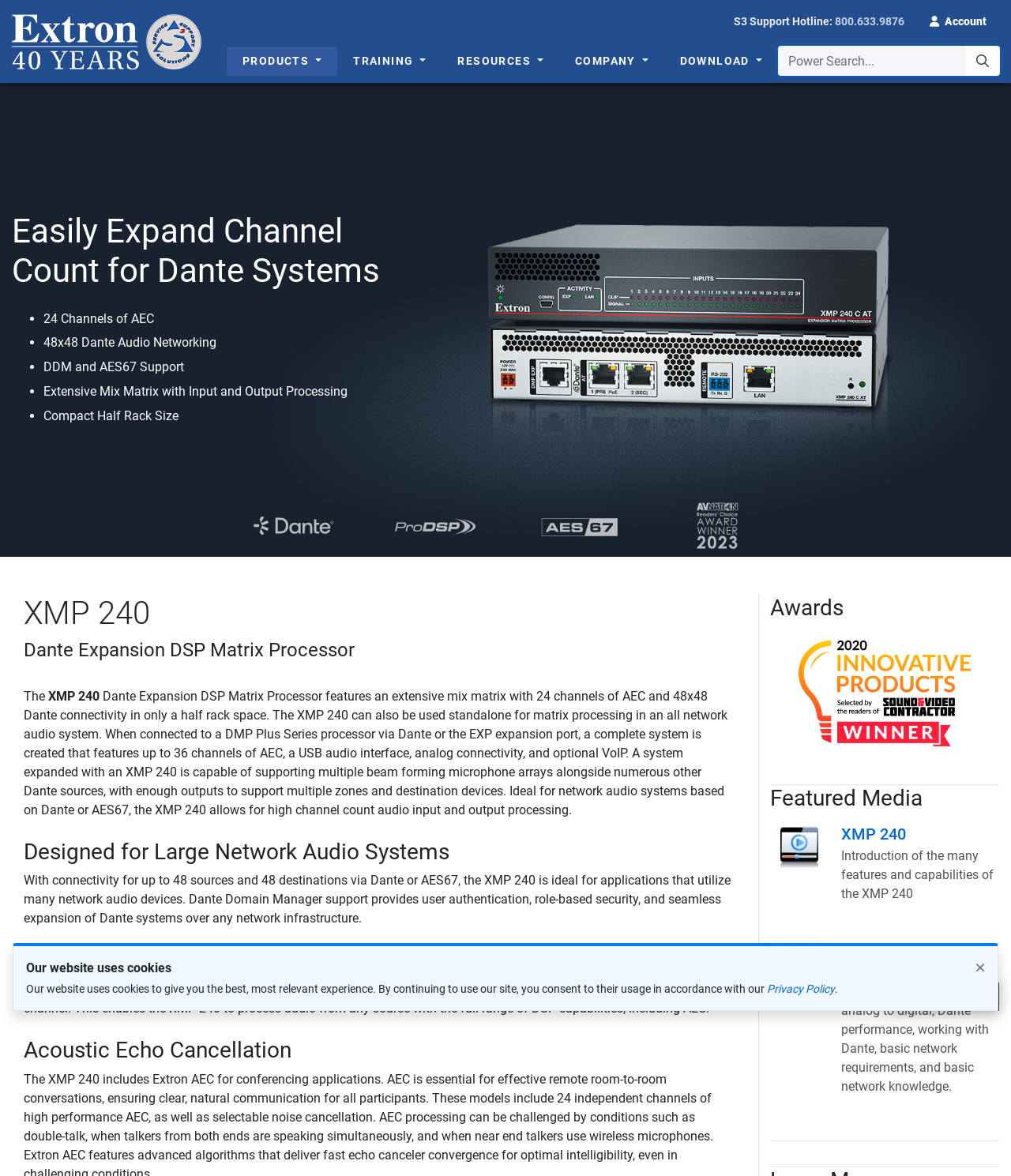Determine the coordinates of the bounding box that should be clicked to complete the instruction: "Call the support hotline". The coordinates should be represented by four float numbers between 0 and 1: [left, top, right, bottom].

[0.826, 0.011, 0.895, 0.025]